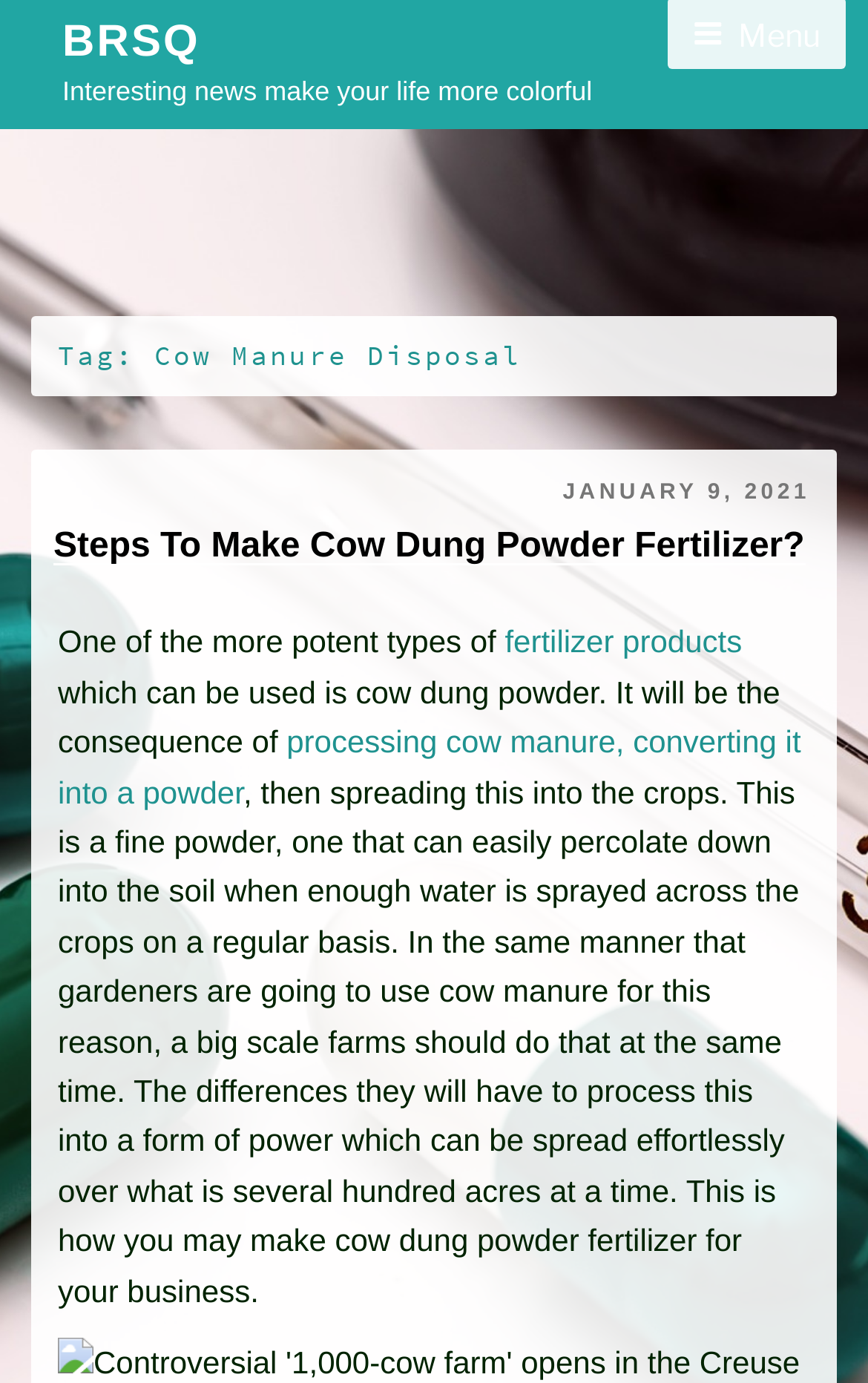What is the date of the article?
Based on the image, give a concise answer in the form of a single word or short phrase.

JANUARY 9, 2021